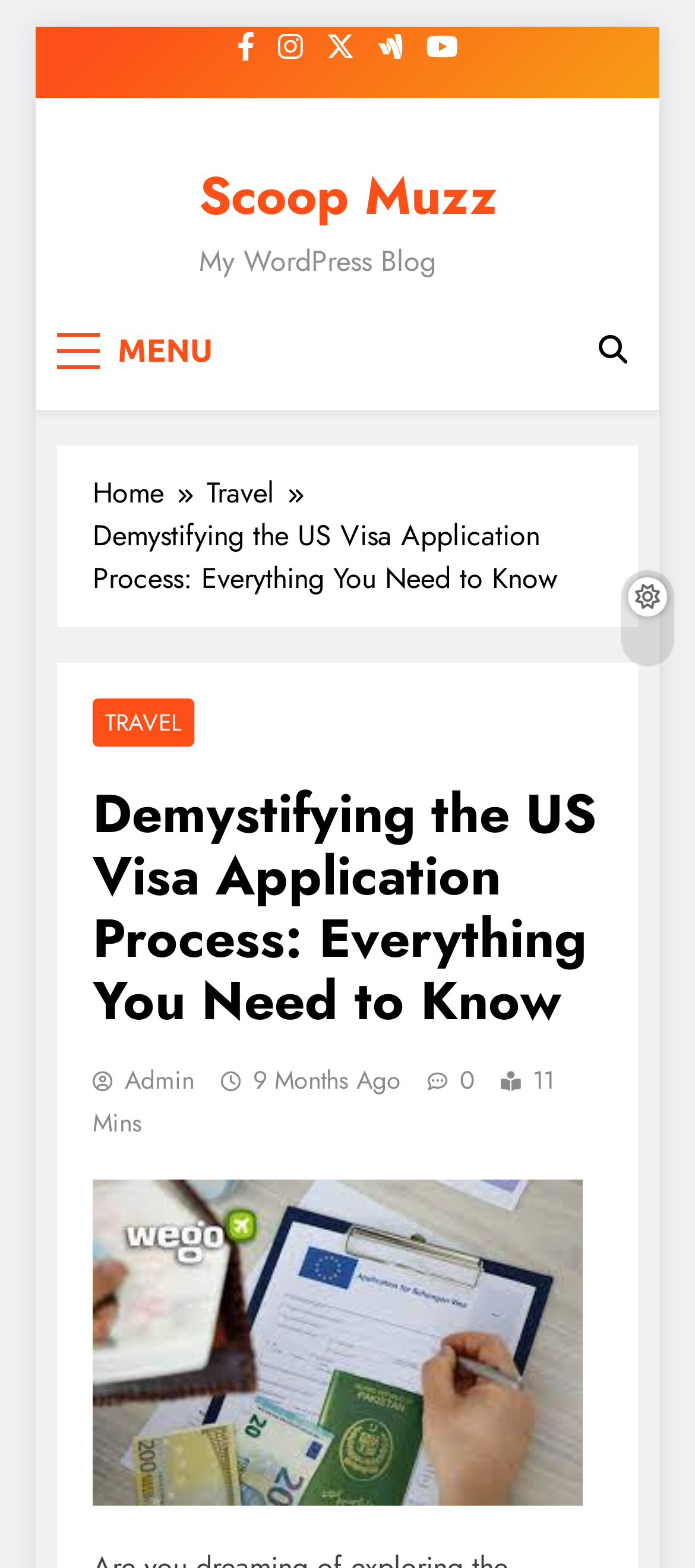Using the element description 9 months ago9 months ago, predict the bounding box coordinates for the UI element. Provide the coordinates in (top-left x, top-left y, bottom-right x, bottom-right y) format with values ranging from 0 to 1.

[0.364, 0.677, 0.577, 0.7]